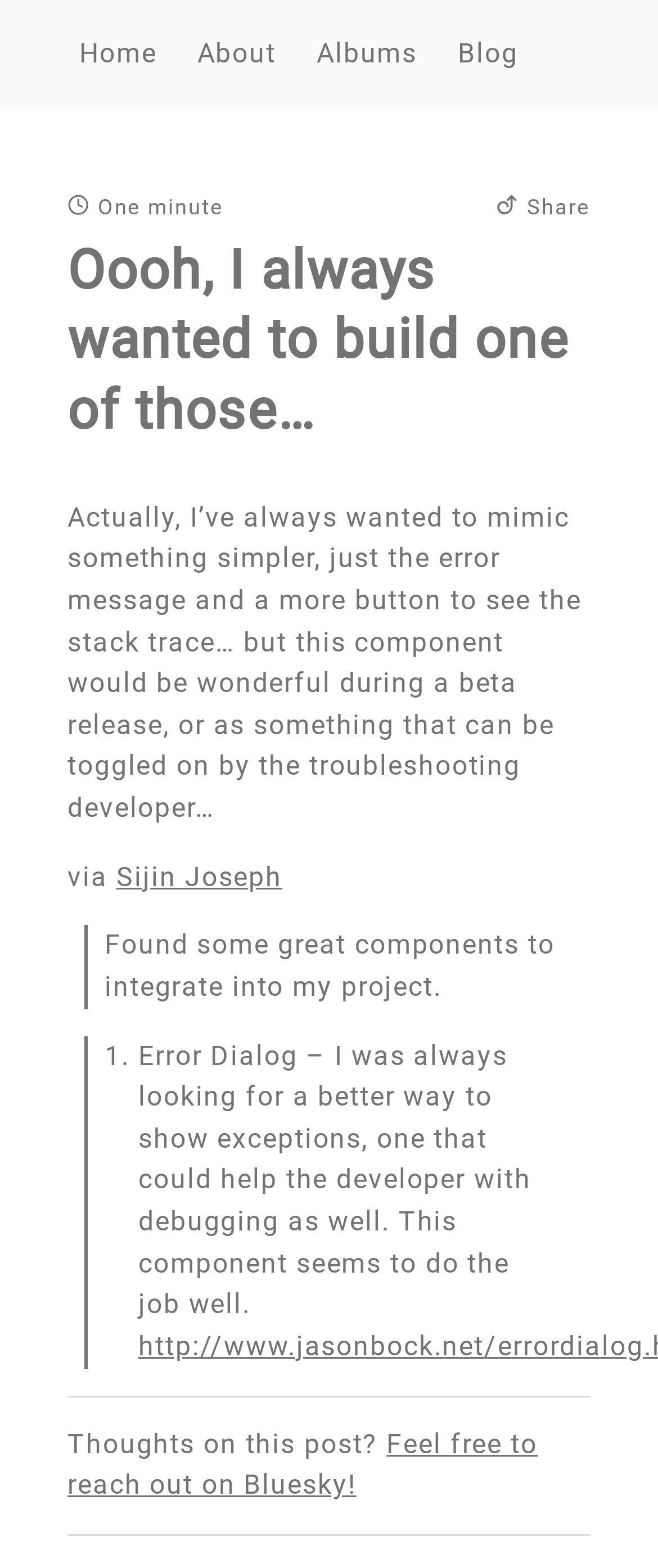Determine the bounding box coordinates for the area that needs to be clicked to fulfill this task: "Respond to the post on Bluesky". The coordinates must be given as four float numbers between 0 and 1, i.e., [left, top, right, bottom].

[0.103, 0.91, 0.817, 0.957]